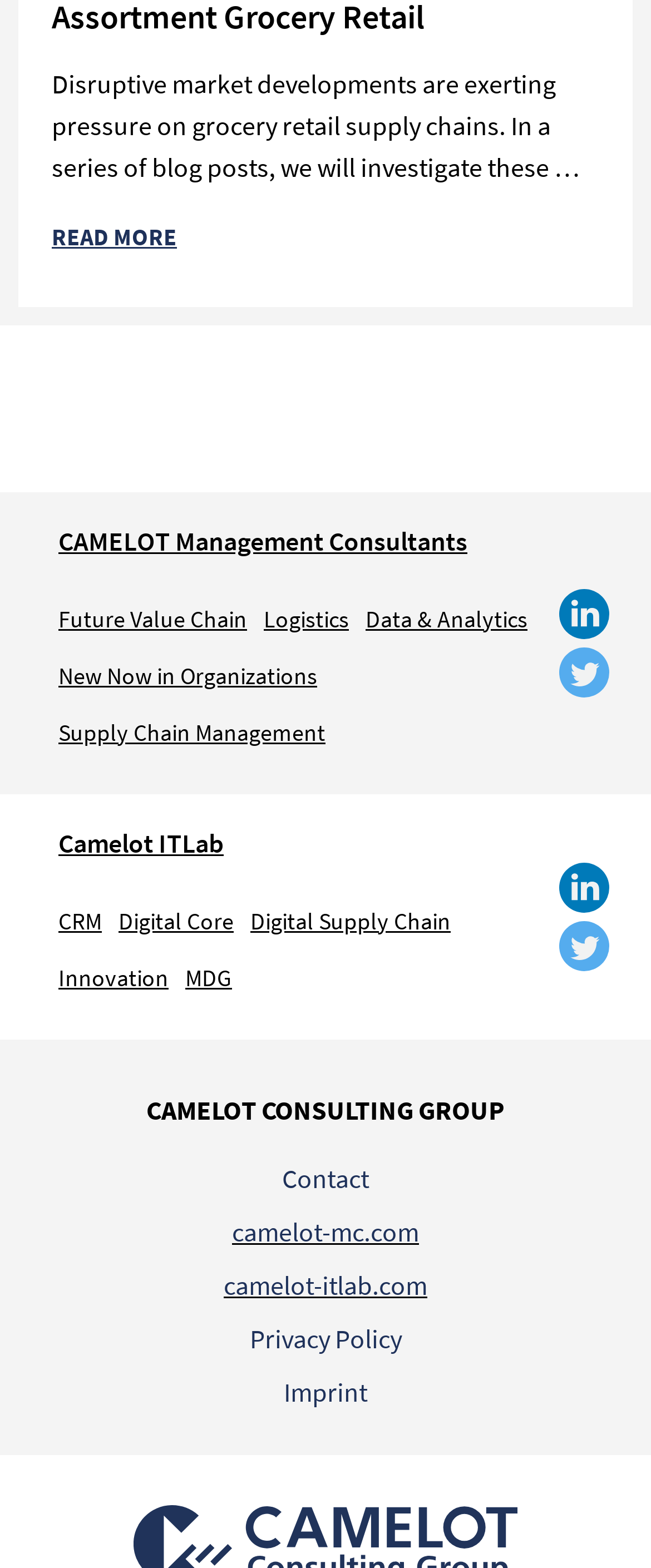What is the text of the 'READ MORE' link?
Look at the screenshot and respond with one word or a short phrase.

READ MORE